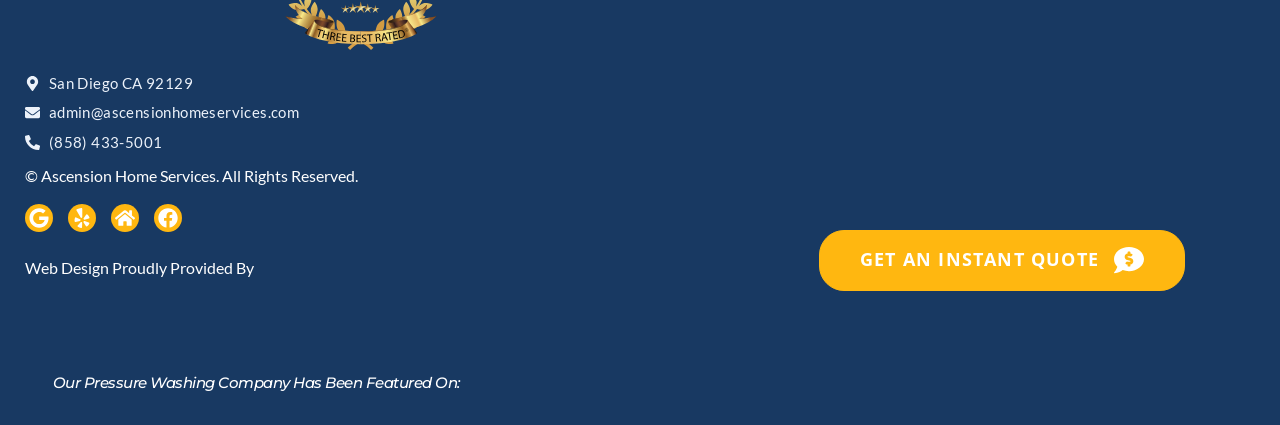What is the call-to-action button on the webpage?
Use the image to give a comprehensive and detailed response to the question.

The call-to-action button can be found on the webpage, specifically in the link element with the text 'GET AN INSTANT QUOTE'. This button is likely used to prompt users to take a specific action.